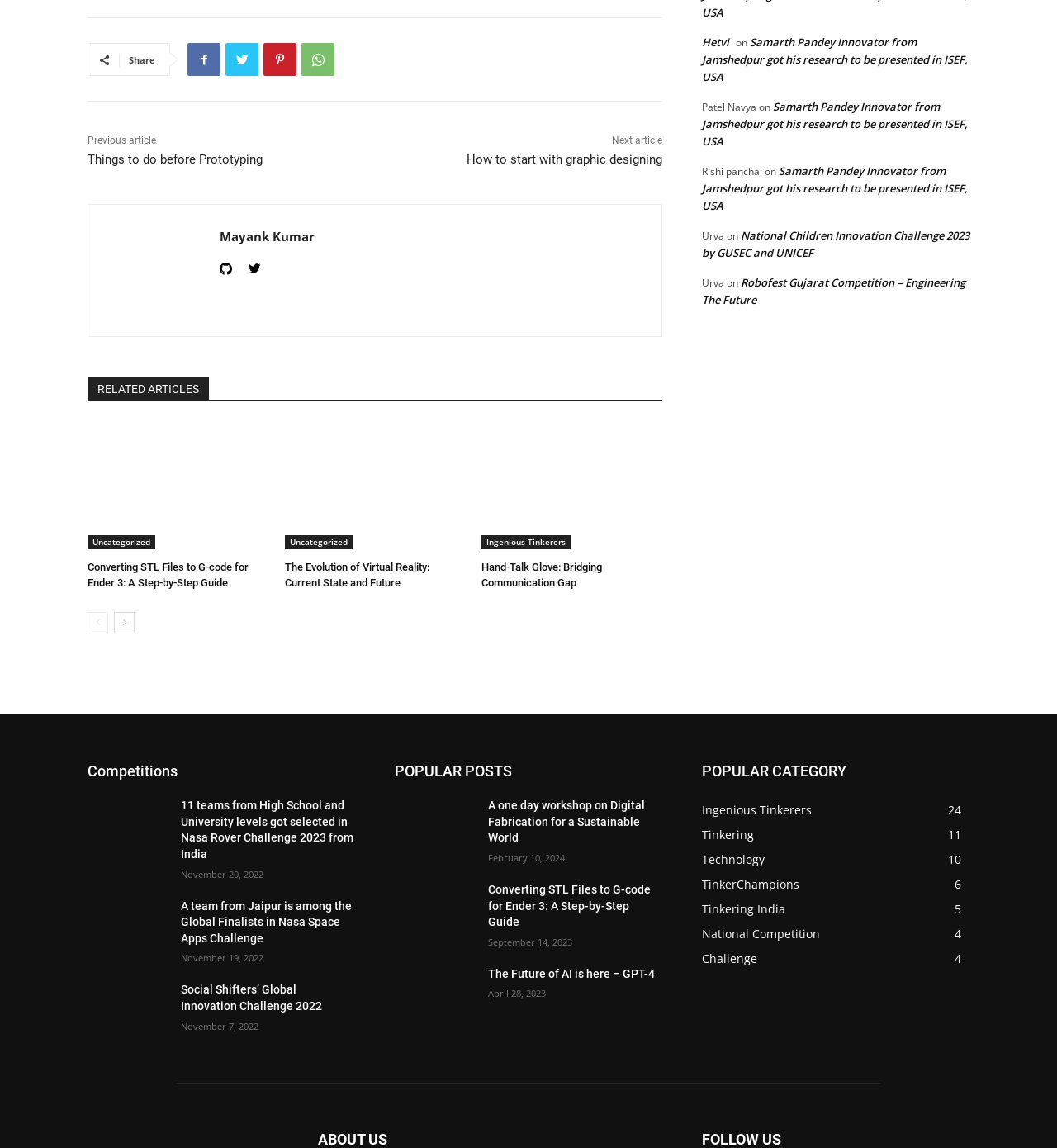Could you locate the bounding box coordinates for the section that should be clicked to accomplish this task: "Read the article 'Converting STL Files to G-code for Ender 3: A Step-by-Step Guide'".

[0.083, 0.368, 0.254, 0.478]